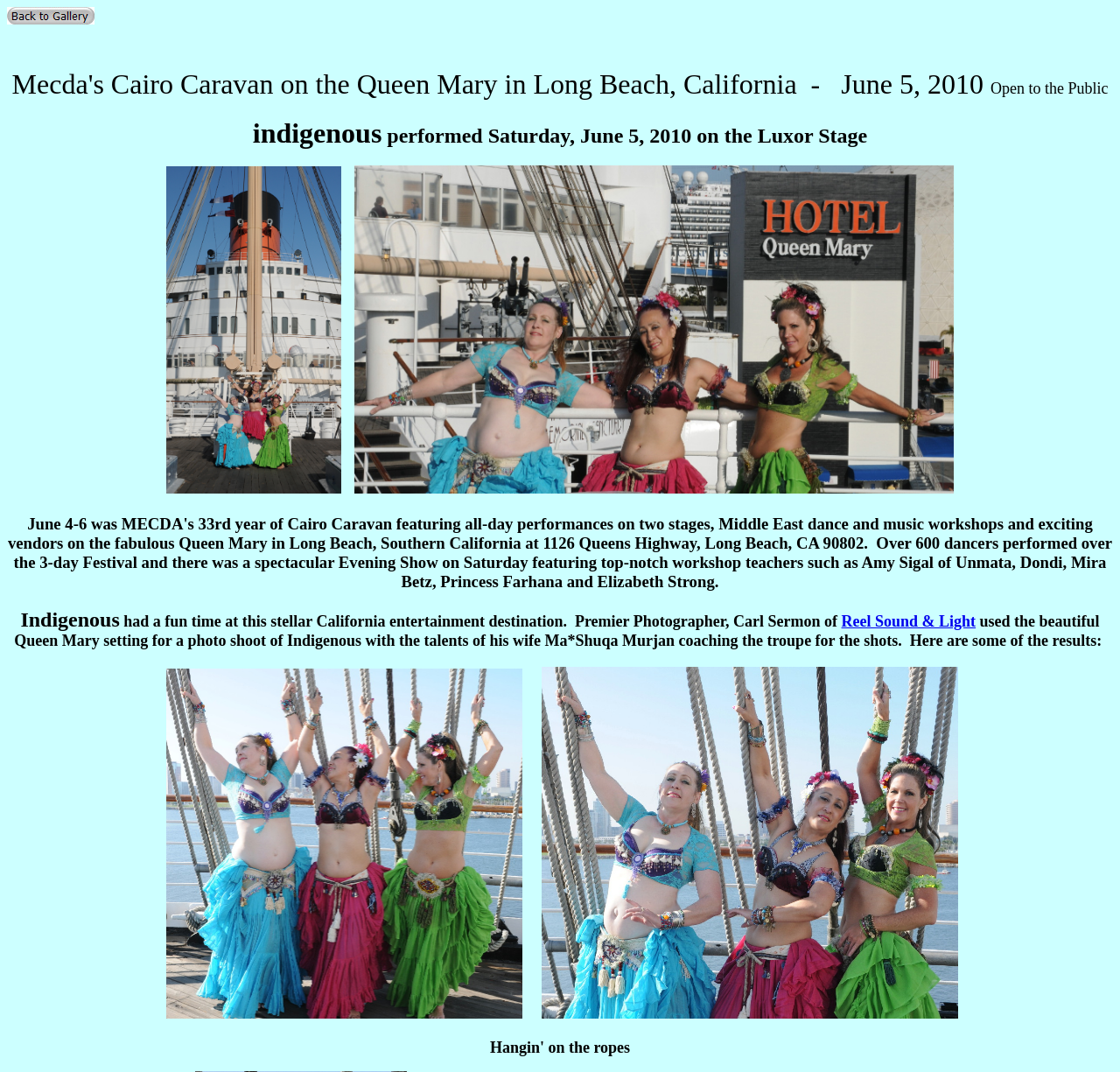What is the name of the event mentioned on the webpage?
Carefully examine the image and provide a detailed answer to the question.

The webpage mentions 'Cairo Caravan' as the event where Indigenous performed on Saturday, June 5, 2010, on the Luxor Stage.